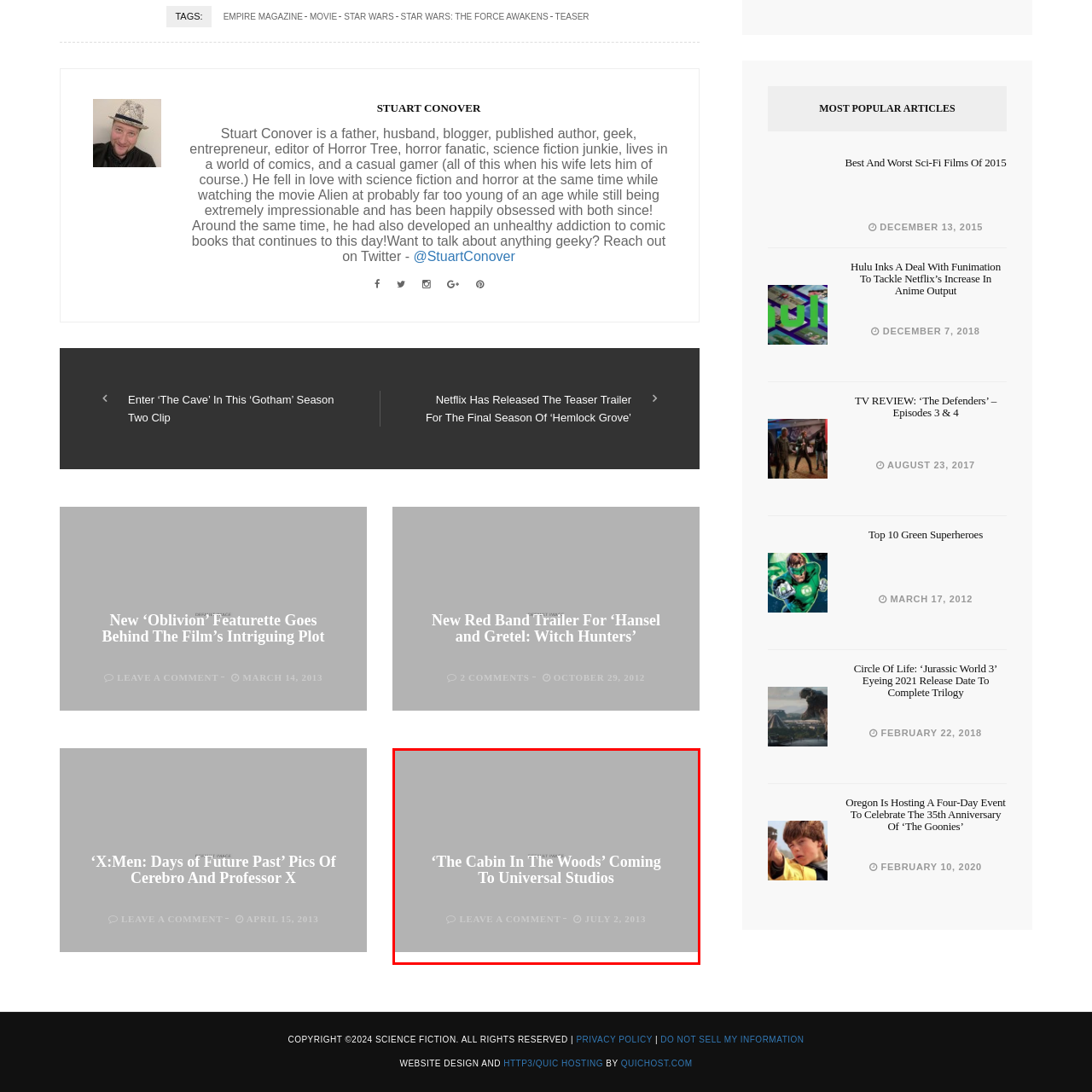Describe in detail what is depicted in the image enclosed by the red lines.

The image showcases a promotional banner for the film "The Cabin In The Woods," highlighting its upcoming attraction at Universal Studios. The stylish typography emphasizes the movie title and its connection to the theme park, while accompanying details suggest audience engagement with a comment section and a date, July 2, 2013. The overall design creates intrigue around the film's experience, making it a compelling visual for fans of horror and cinematic attractions alike.